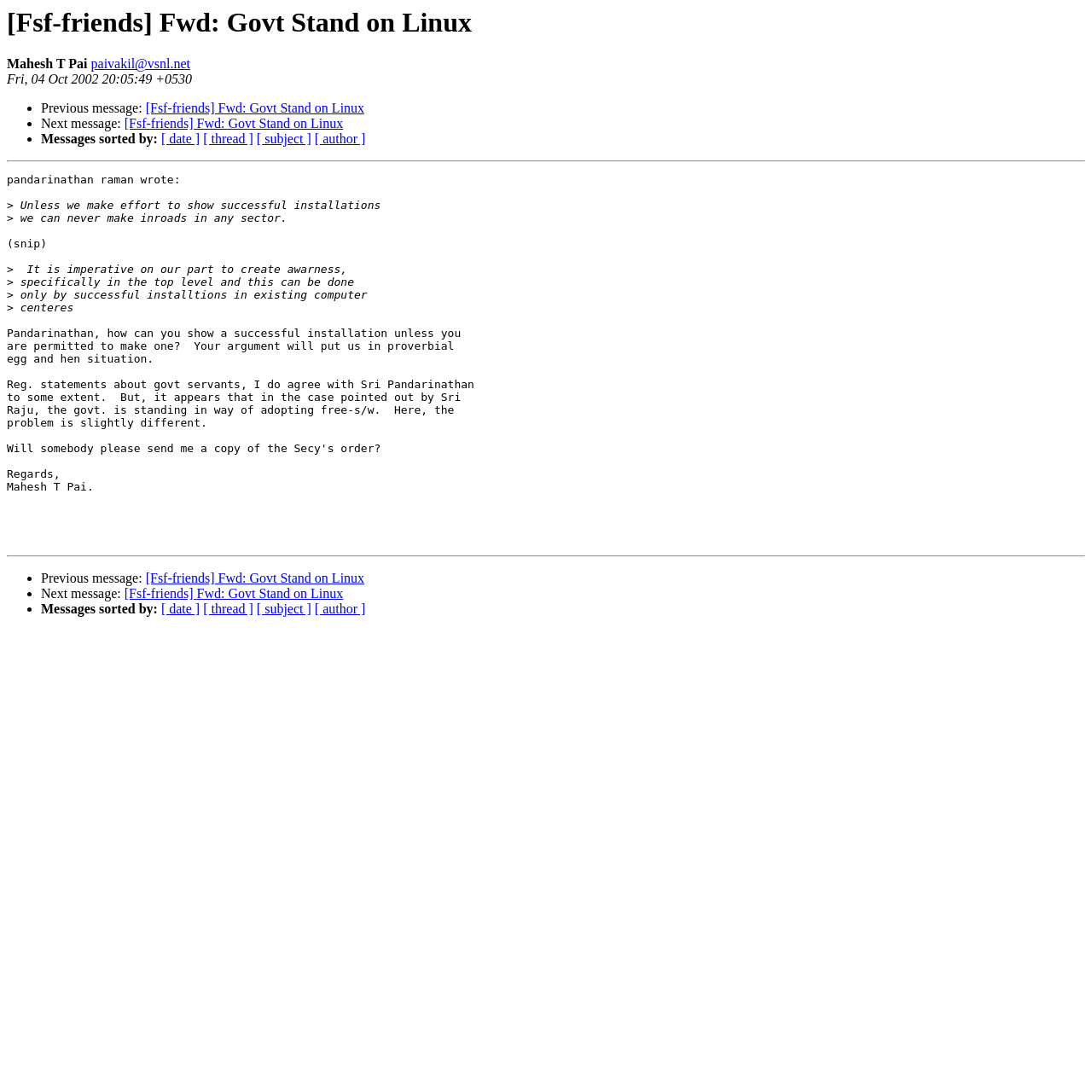Provide a comprehensive description of the webpage.

This webpage appears to be an archived email thread from a mailing list. At the top, there is a heading with the title "[Fsf-friends] Fwd: Govt Stand on Linux" and the sender's name "Mahesh T Pai" with their email address "paivakil@vsnl.net" next to it. Below the heading, there is a timestamp "Fri, 04 Oct 2002 20:05:49 +0530".

The main content of the webpage is a message from "pandarinathan raman" which spans multiple paragraphs. The message discusses the importance of showcasing successful Linux installations to make inroads in various sectors. The text is divided into several paragraphs, with some sentences broken into multiple lines.

On the left side of the webpage, there are navigation links to move between messages in the thread. These links are marked with bullet points and have labels such as "Previous message", "Next message", and "Messages sorted by" with options to sort by date, thread, subject, or author.

The webpage has a horizontal separator line dividing the message content from the navigation links. There is another set of navigation links at the bottom of the webpage, which appears to be a duplicate of the ones at the top.